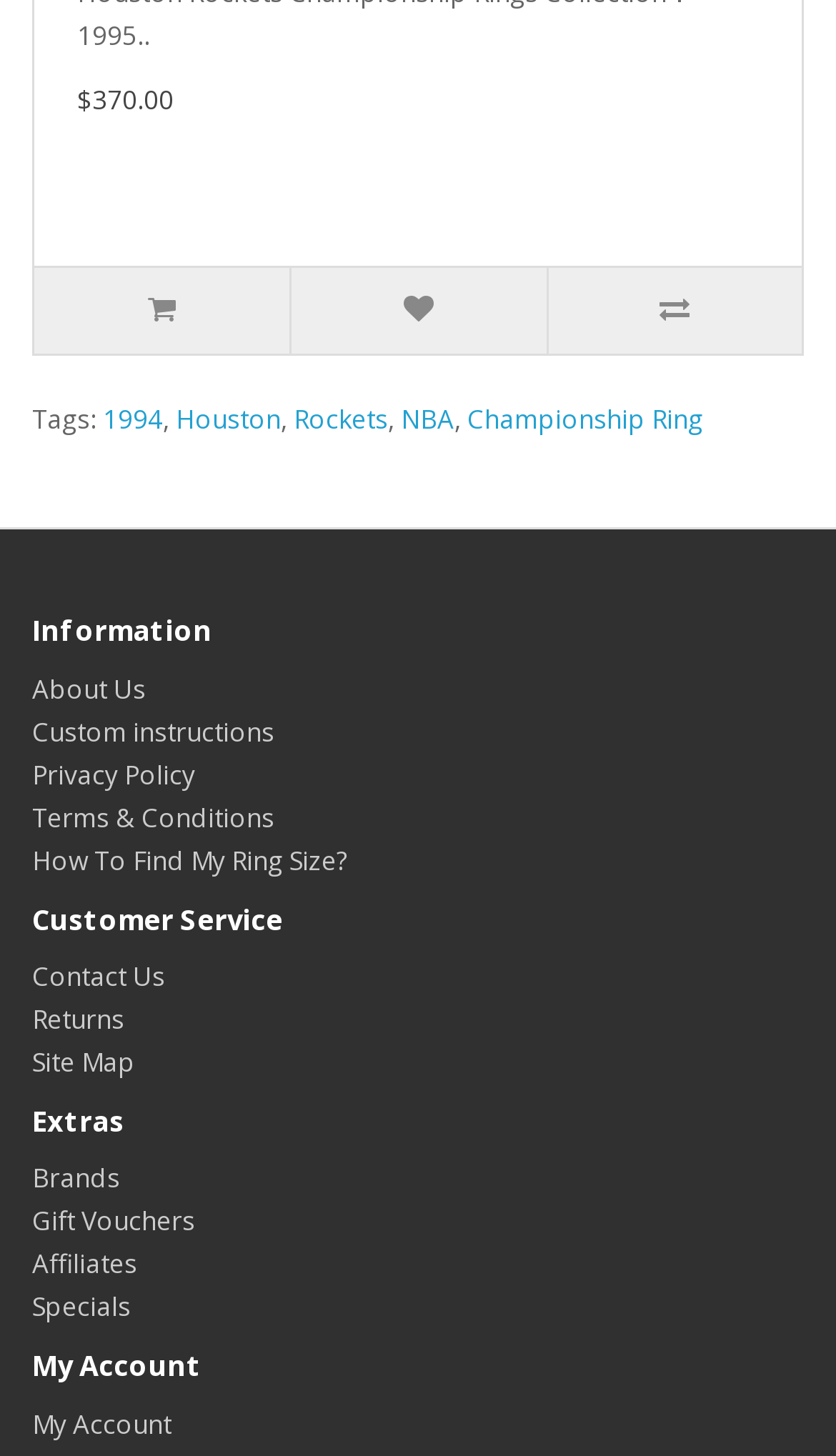Pinpoint the bounding box coordinates of the area that must be clicked to complete this instruction: "View my account".

[0.038, 0.965, 0.205, 0.99]